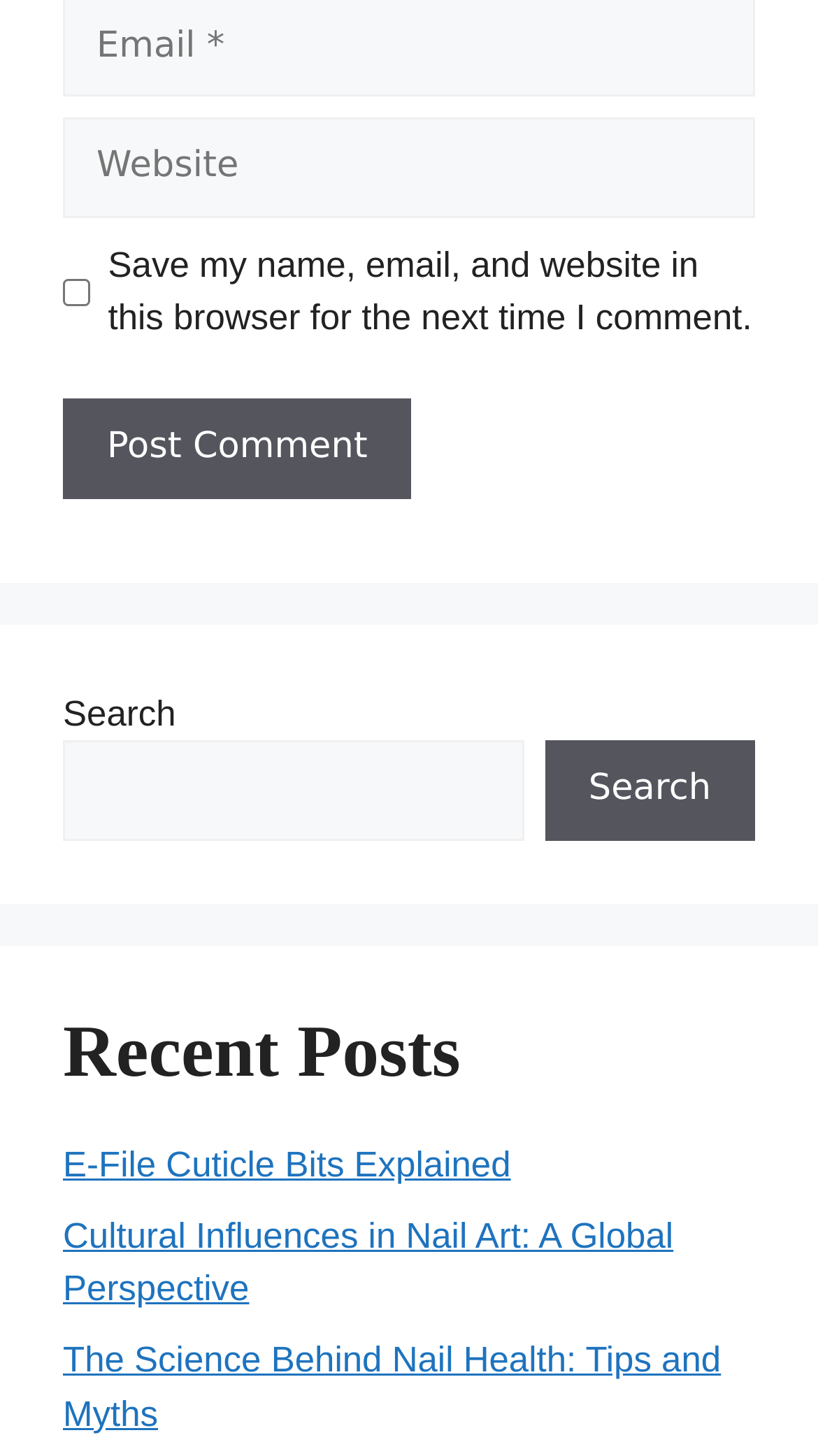What is the function of the button next to the search box?
Using the visual information, answer the question in a single word or phrase.

Search